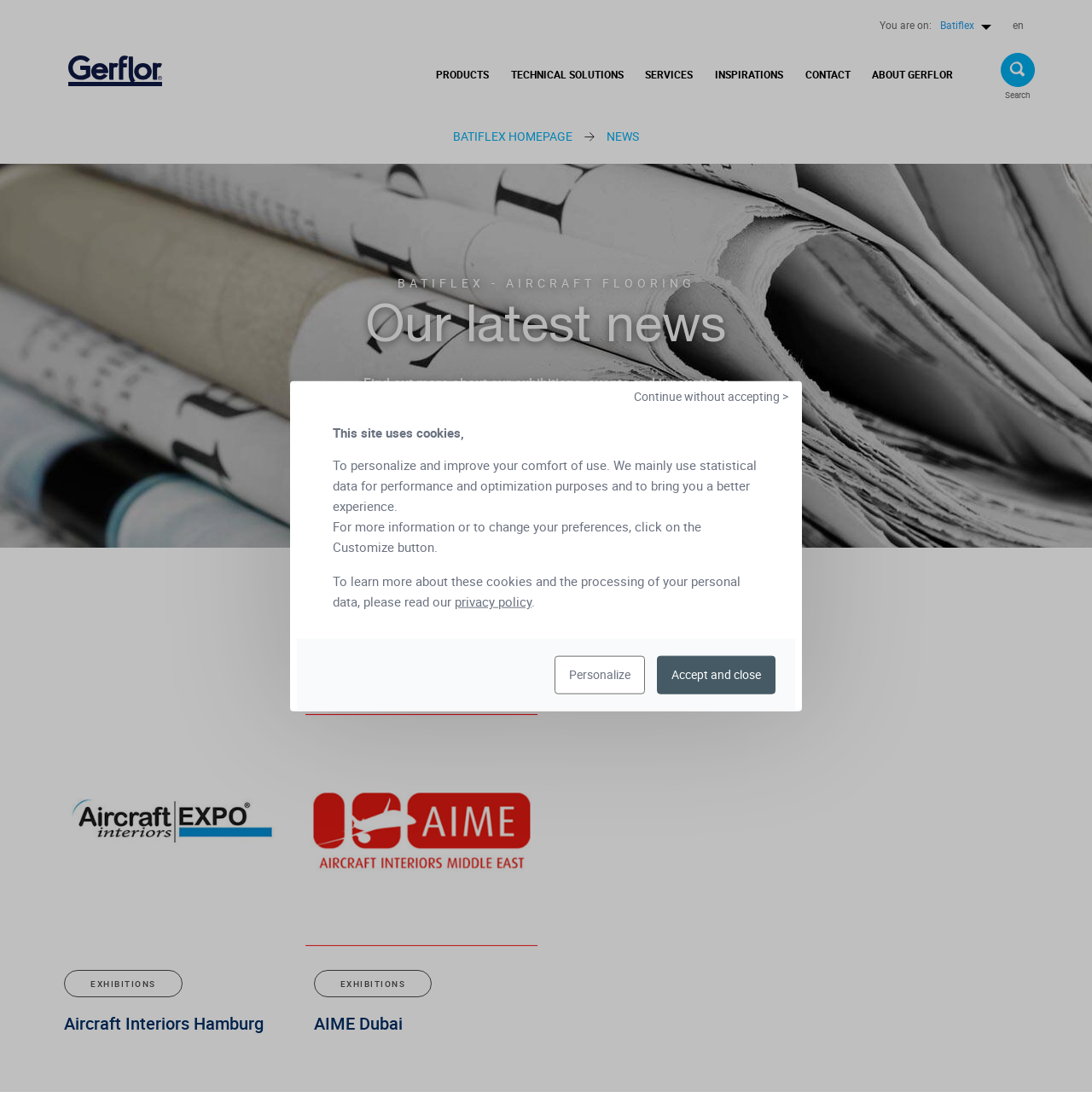How many exhibitions are mentioned?
Answer the question with as much detail as you can, using the image as a reference.

Two exhibitions are mentioned, namely 'Aircraft Interiors Hamburg' and 'AIME Dubai', as indicated by the links 'thumbnail: Aircraft Interiors Hamburg EXHIBITIONS Aircraft Interiors Hamburg' and 'thumbnail: AIME Dubai EXHIBITIONS AIME Dubai'.